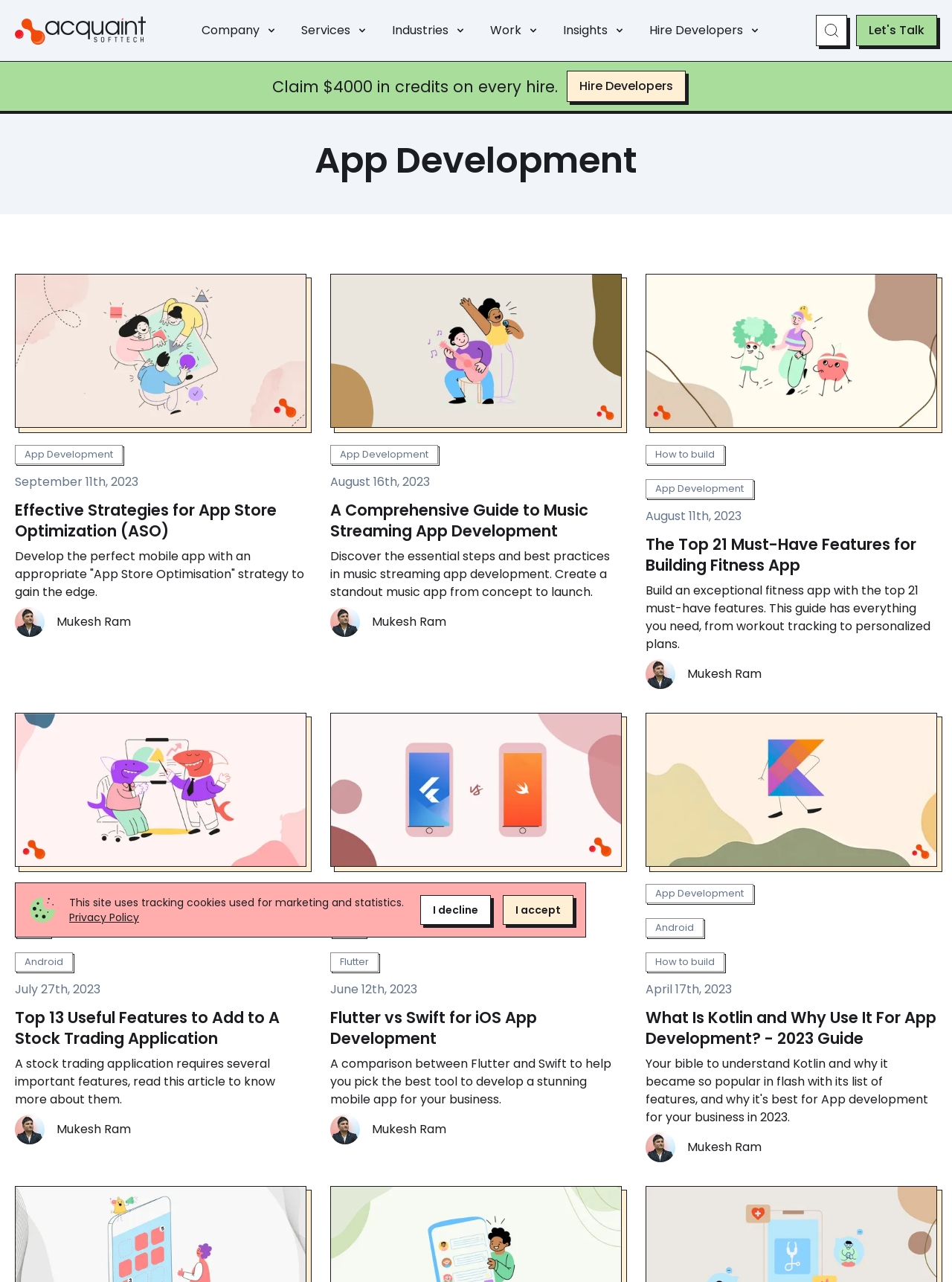What is the company name mentioned at the top of the webpage?
Based on the image, provide a one-word or brief-phrase response.

Acquaint Softtech Private Limited